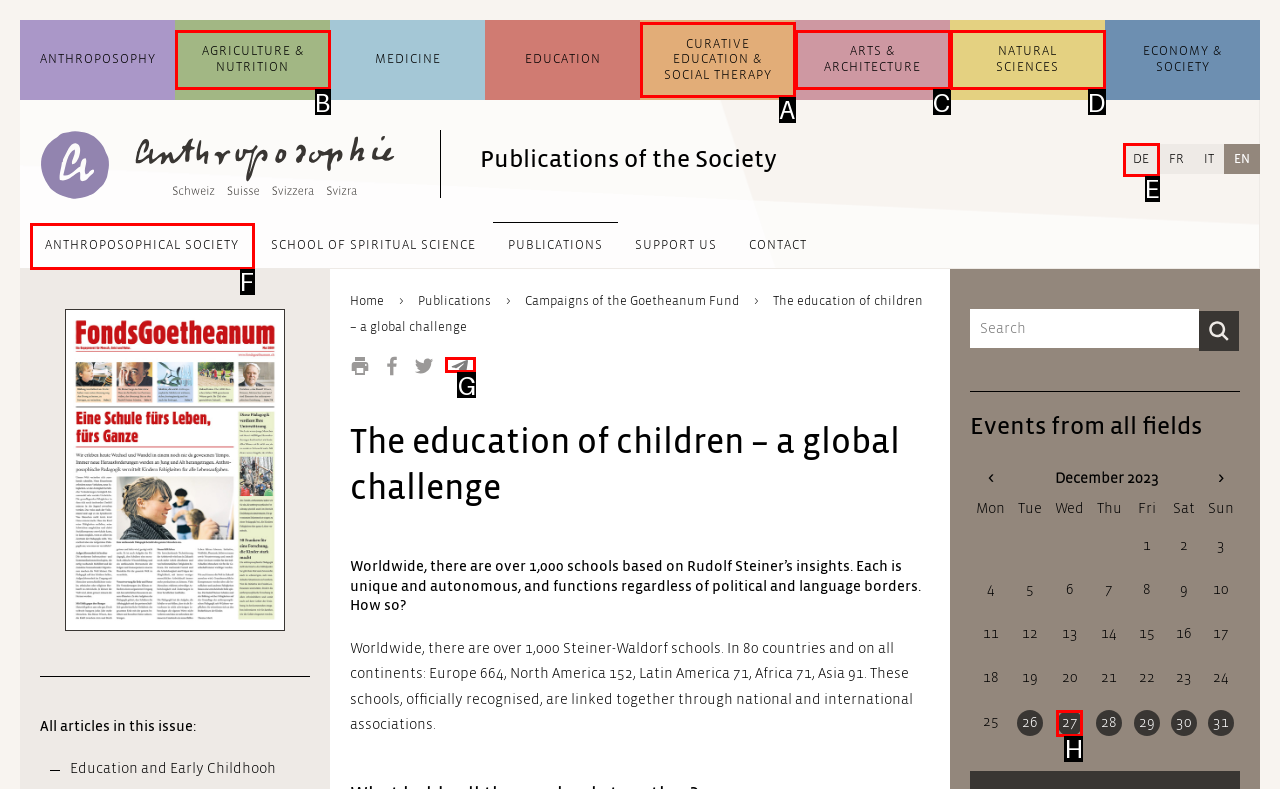Identify which HTML element aligns with the description: Curative Education & Social Therapy
Answer using the letter of the correct choice from the options available.

A